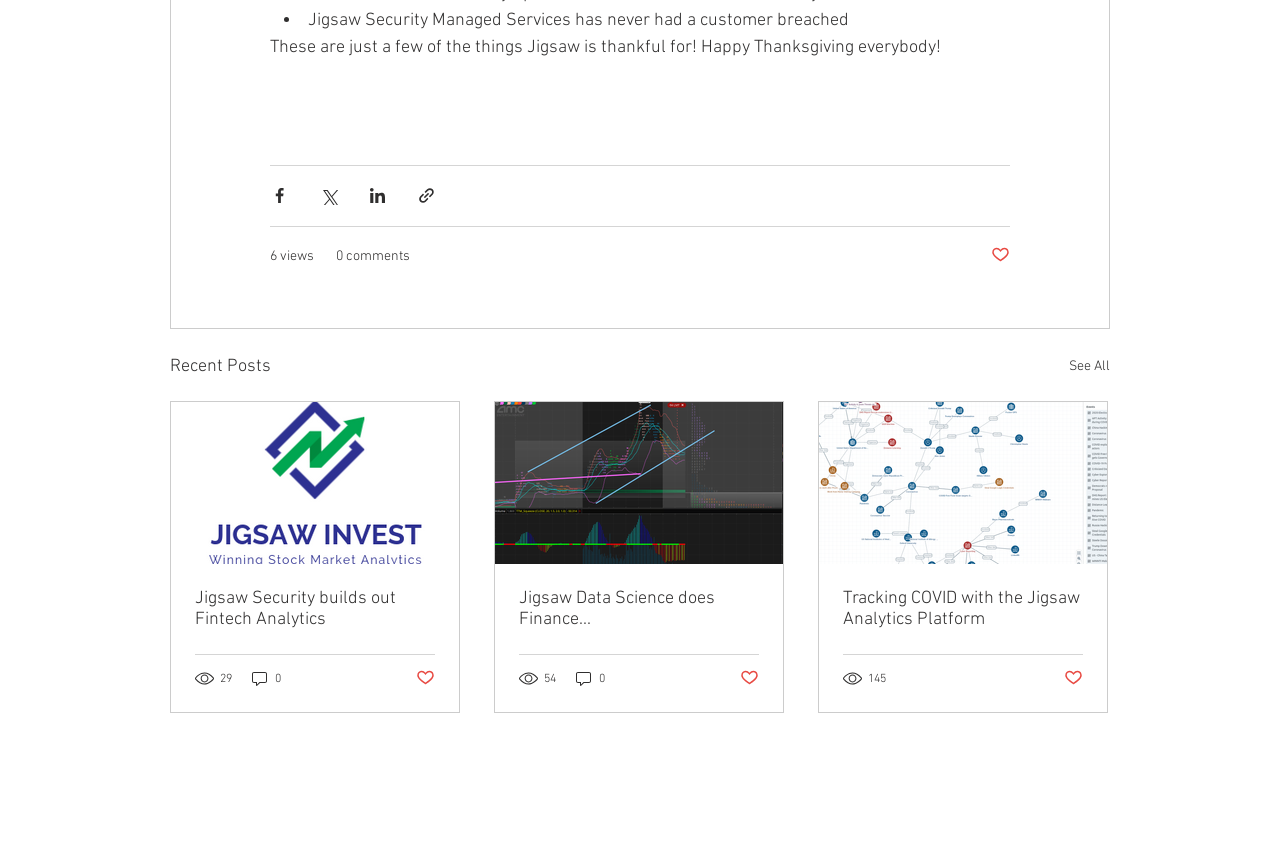Please give a concise answer to this question using a single word or phrase: 
What is the title of the third article?

Tracking COVID with the Jigsaw Analytics Platform